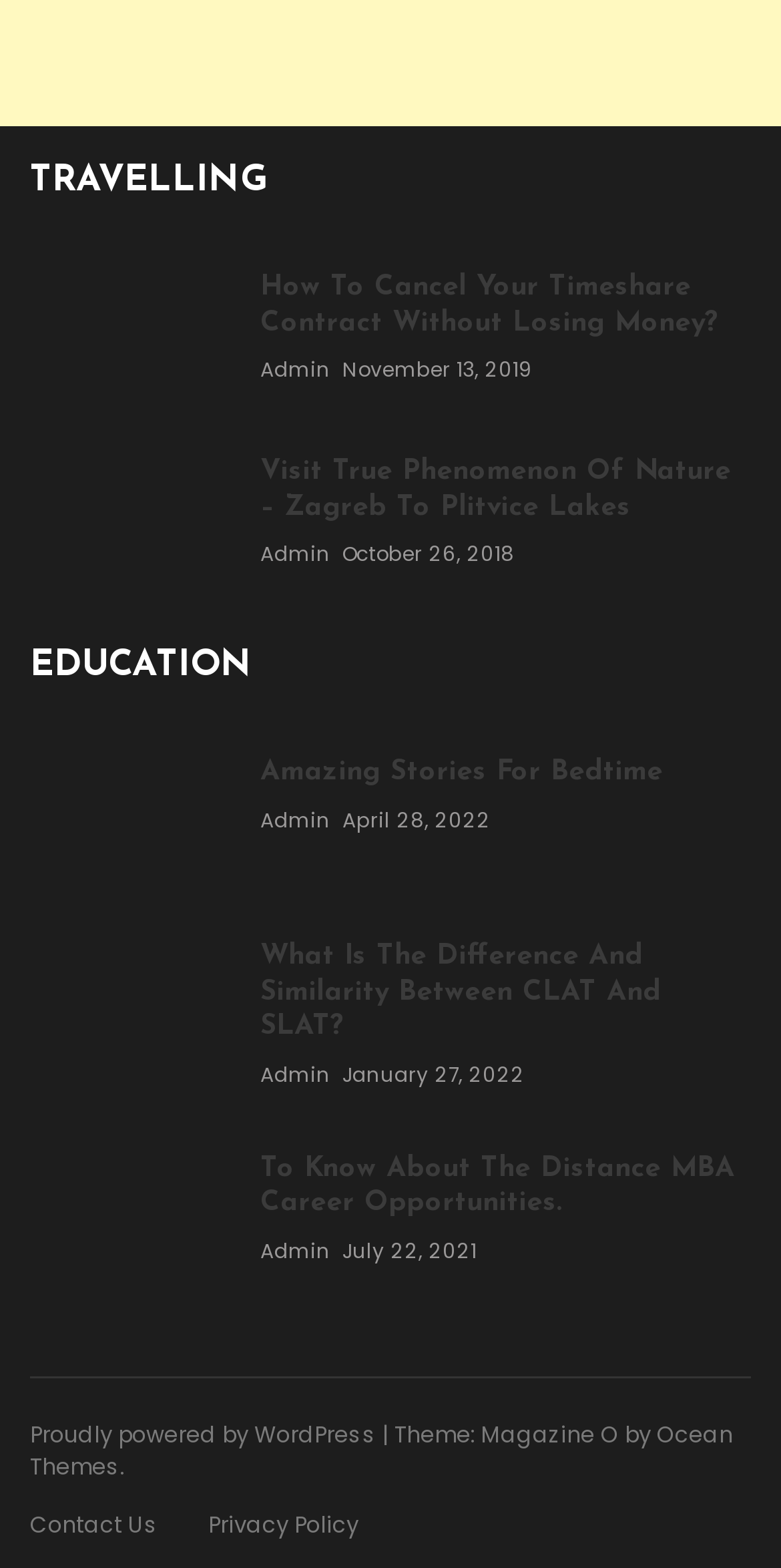Find the bounding box coordinates of the element you need to click on to perform this action: 'Read about cancelling timeshare contracts'. The coordinates should be represented by four float values between 0 and 1, in the format [left, top, right, bottom].

[0.038, 0.173, 0.292, 0.265]